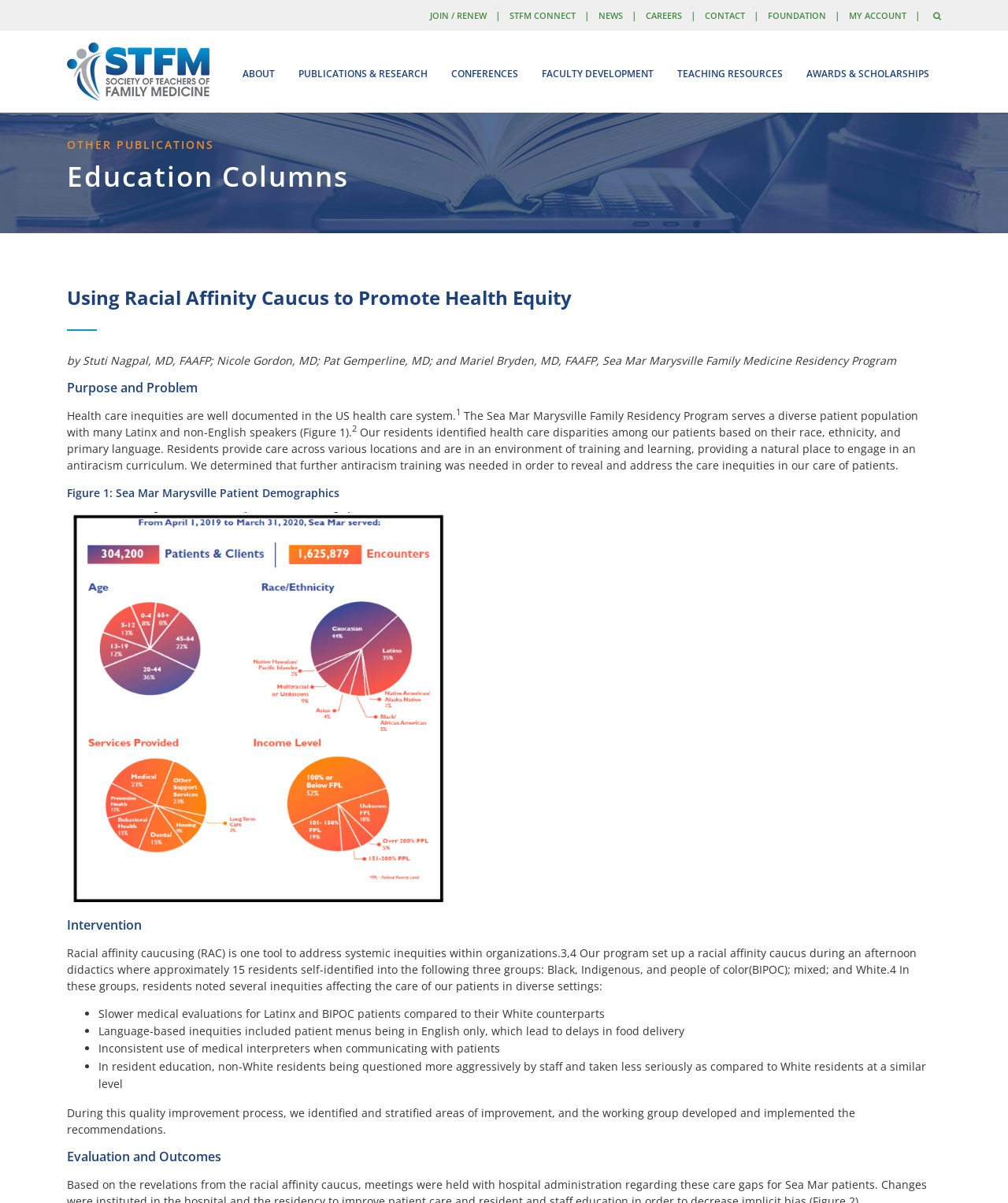Please identify the bounding box coordinates for the region that you need to click to follow this instruction: "Go to ABOUT page".

[0.241, 0.029, 0.273, 0.094]